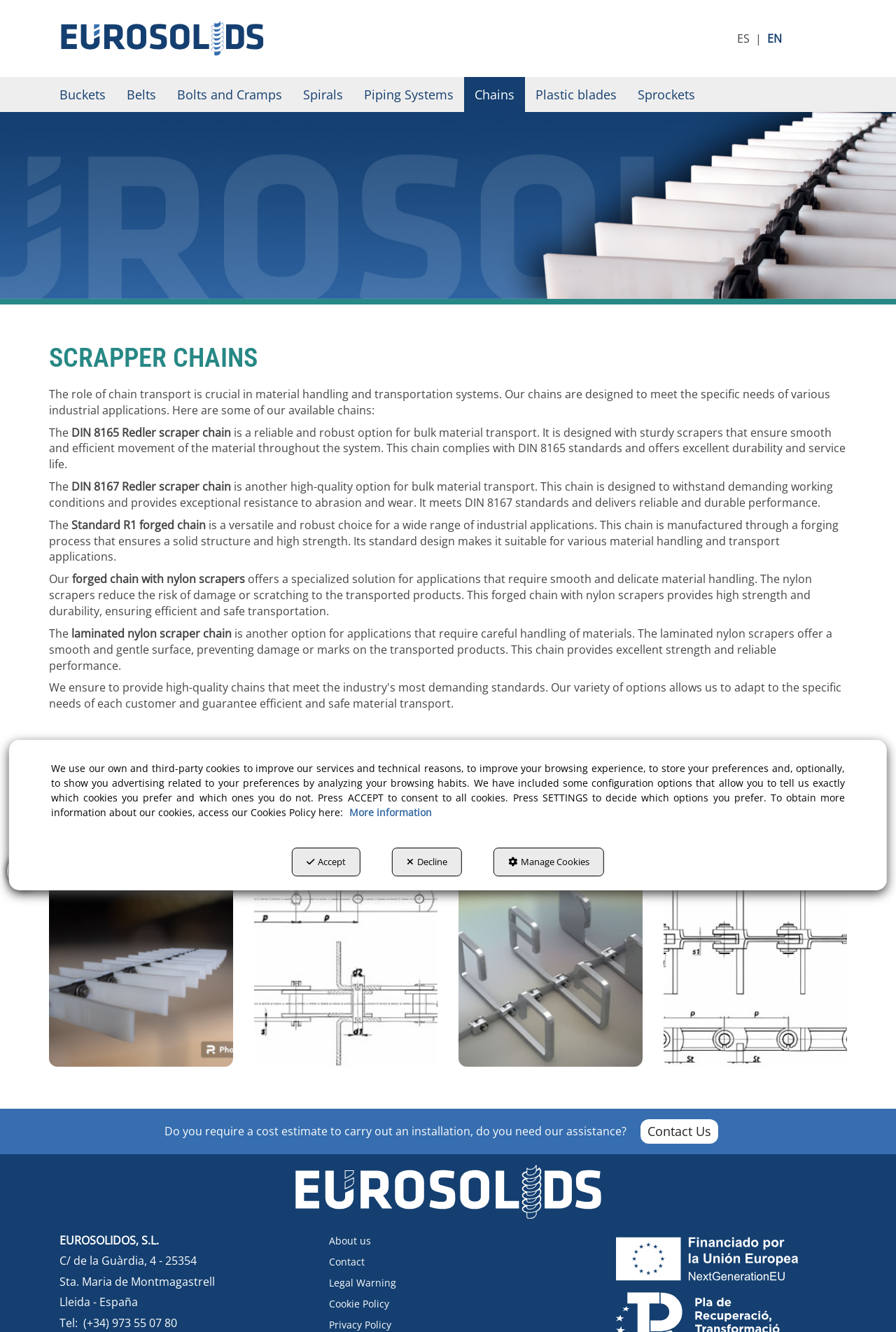Find the bounding box coordinates of the element I should click to carry out the following instruction: "View the Redler chain information".

[0.055, 0.663, 0.26, 0.801]